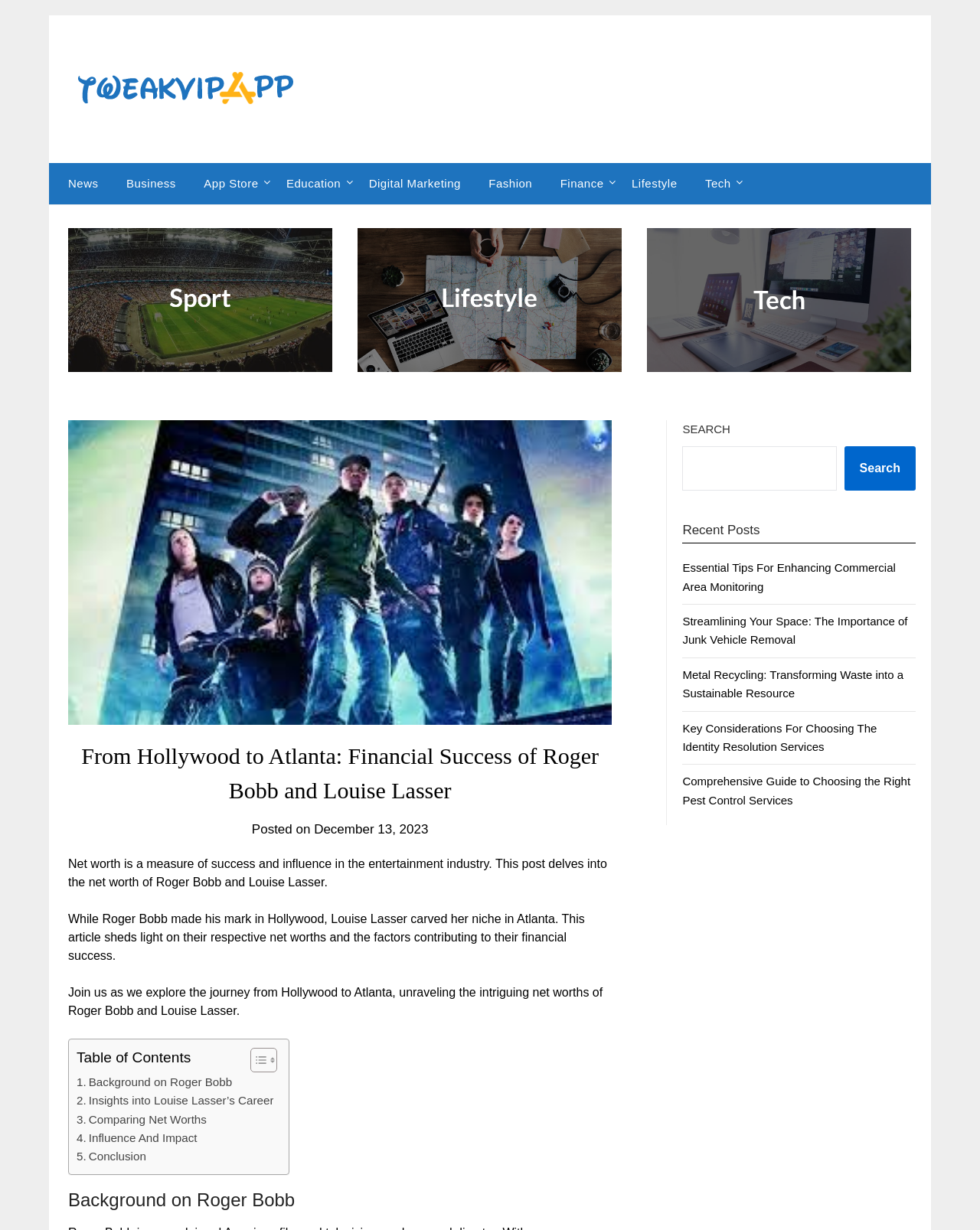Identify the bounding box coordinates of the specific part of the webpage to click to complete this instruction: "Search for something".

[0.696, 0.363, 0.854, 0.399]